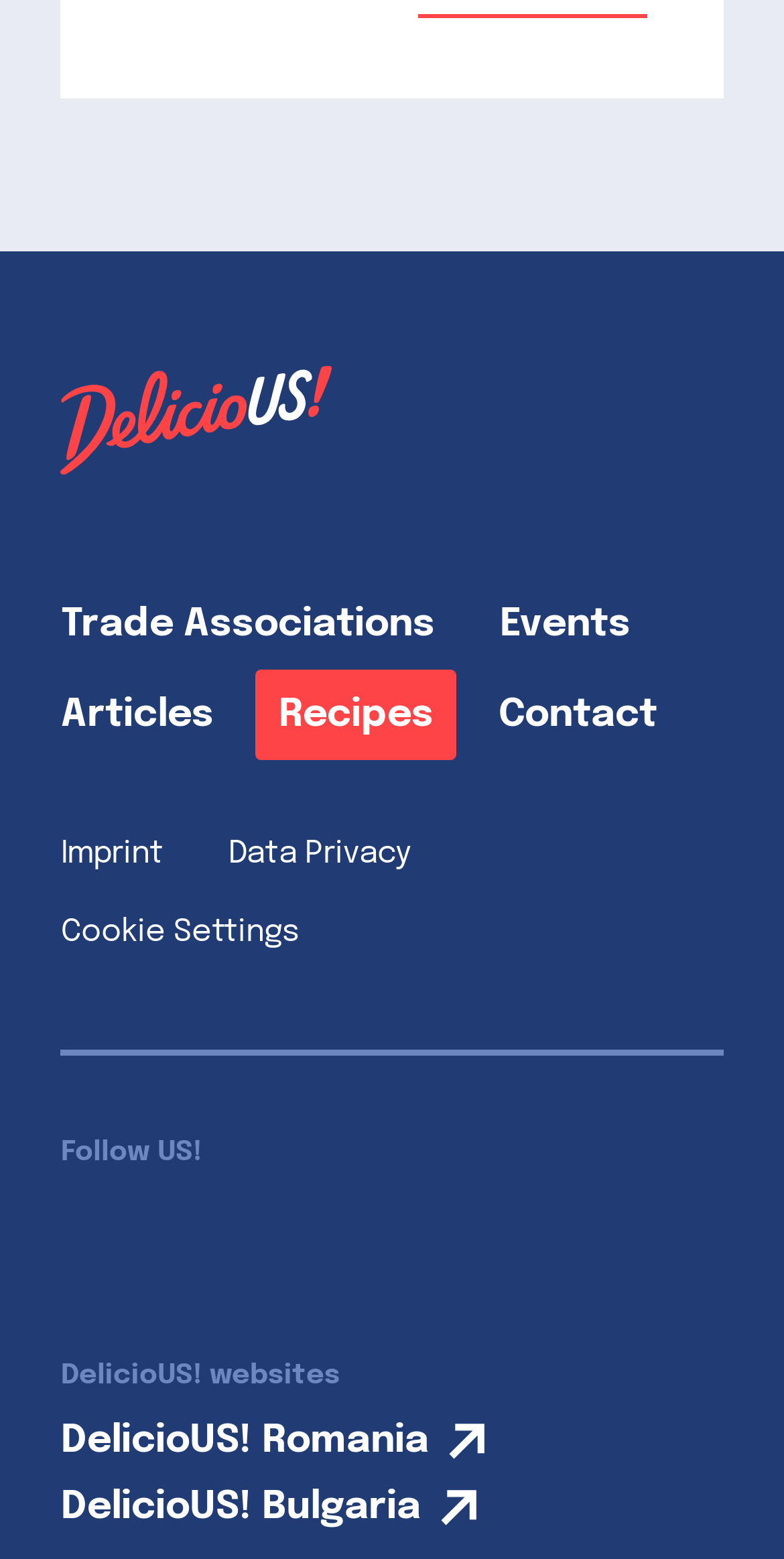Provide the bounding box coordinates of the HTML element this sentence describes: "Events".

[0.638, 0.388, 0.804, 0.413]